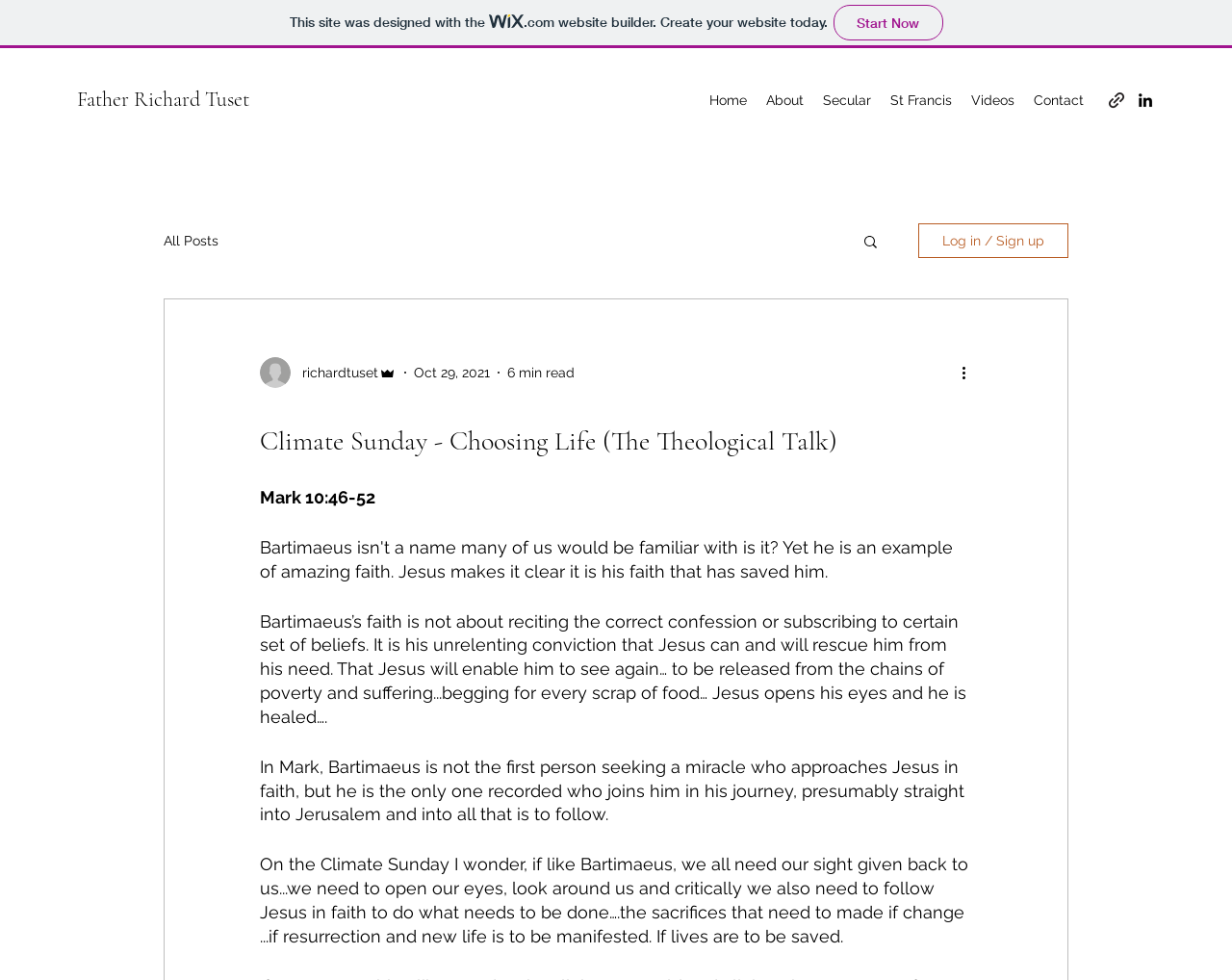Please determine the bounding box coordinates of the element to click on in order to accomplish the following task: "Log in or sign up". Ensure the coordinates are four float numbers ranging from 0 to 1, i.e., [left, top, right, bottom].

[0.745, 0.228, 0.867, 0.263]